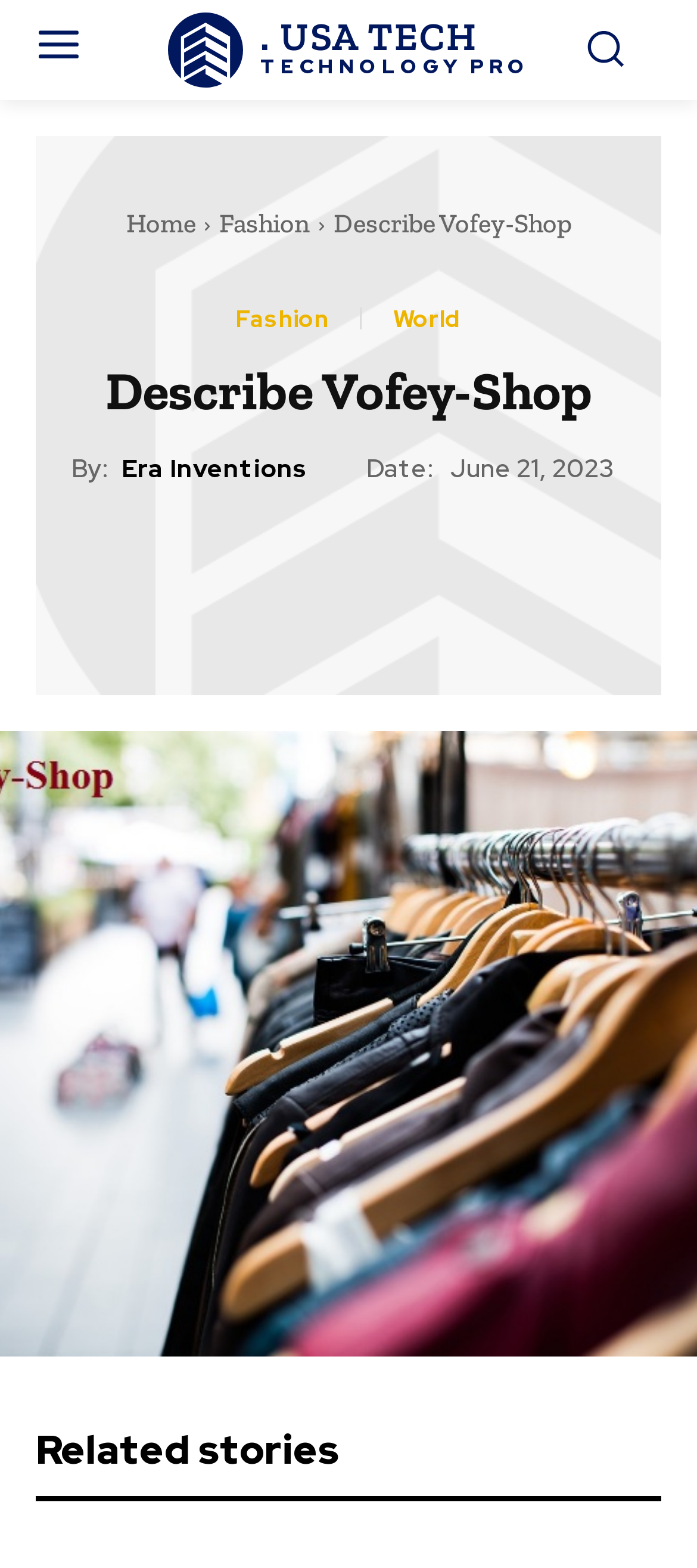Write a detailed summary of the webpage, including text, images, and layout.

The webpage is an e-commerce platform called Vofey-Shop, which carries a wide range of goods including electronics, clothing, home furnishings, and beauty products. 

At the top left, there is a link to "USA TECH TECHNOLOGY PRO" accompanied by a small image. On the top right, there is another image. 

Below these elements, there are navigation links, including "Home", "Fashion", and "World", which are positioned horizontally. 

Next to the navigation links, there is a heading that reads "Describe Vofey-Shop". 

Below the heading, there is a section with text "By: Era Inventions" and "Date: June 21, 2023". 

On the same level, there are five social media links, represented by icons, positioned horizontally. 

At the bottom of the page, there is a section labeled "Related stories".